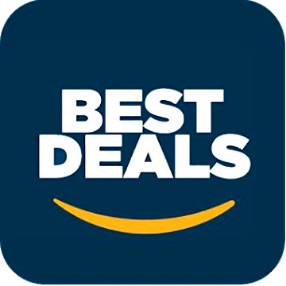Look at the image and give a detailed response to the following question: What does the logo symbolize?

According to the caption, the logo symbolizes a dedicated section for discounted products, reflecting Amazon's commitment to offering value and savings to its customers.